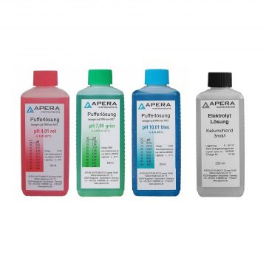How many calibration solutions are provided by Apera Instruments?
Please ensure your answer is as detailed and informative as possible.

The caption explicitly states that the image features a set of four calibration solutions provided by Apera Instruments, which are the red, green, blue, and gray bottles.